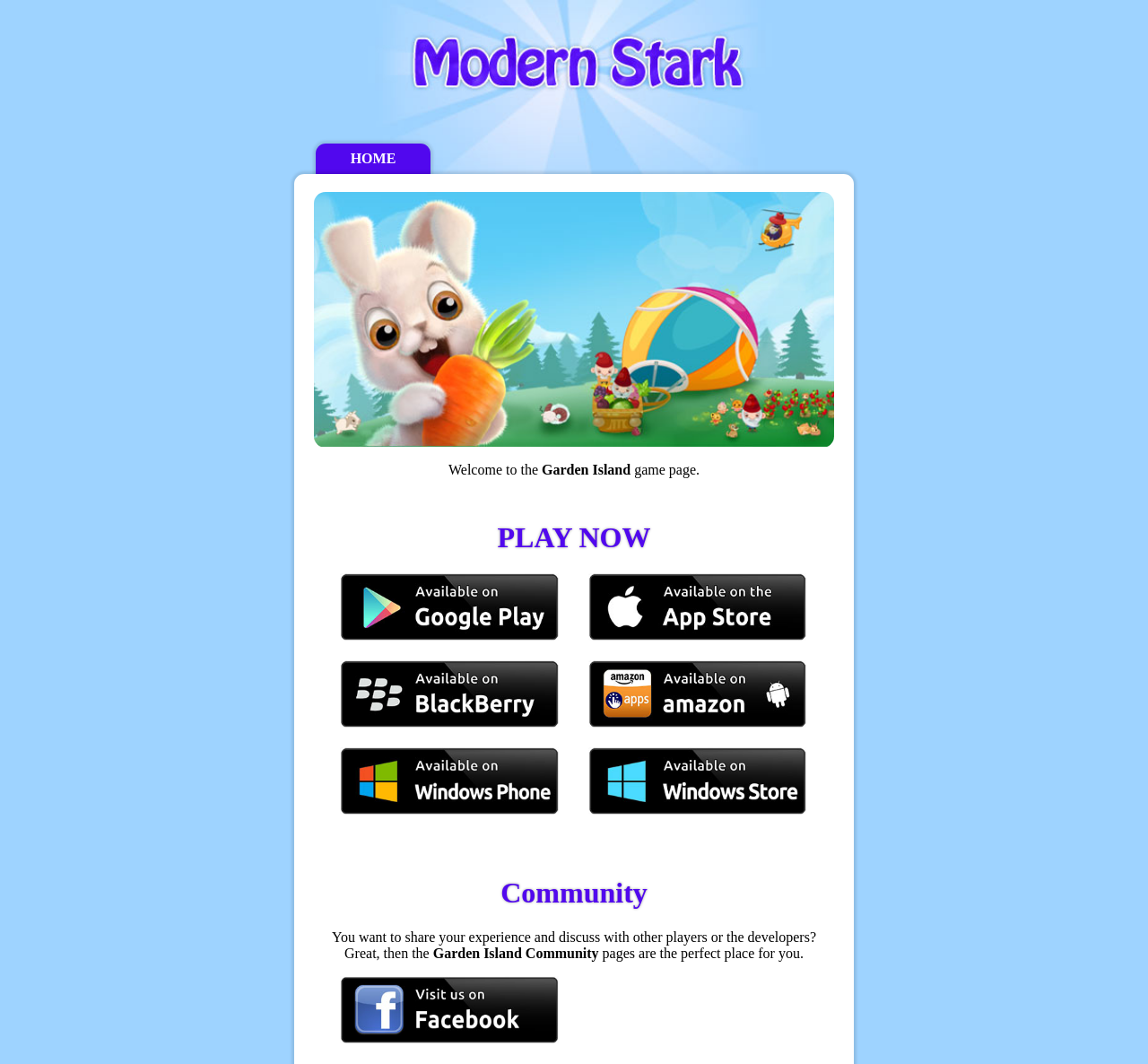Where can you visit Garden Island on social media?
Kindly offer a comprehensive and detailed response to the question.

I found a link with the text 'Visit Garden Island on Facebook' which indicates that you can visit Garden Island on Facebook.